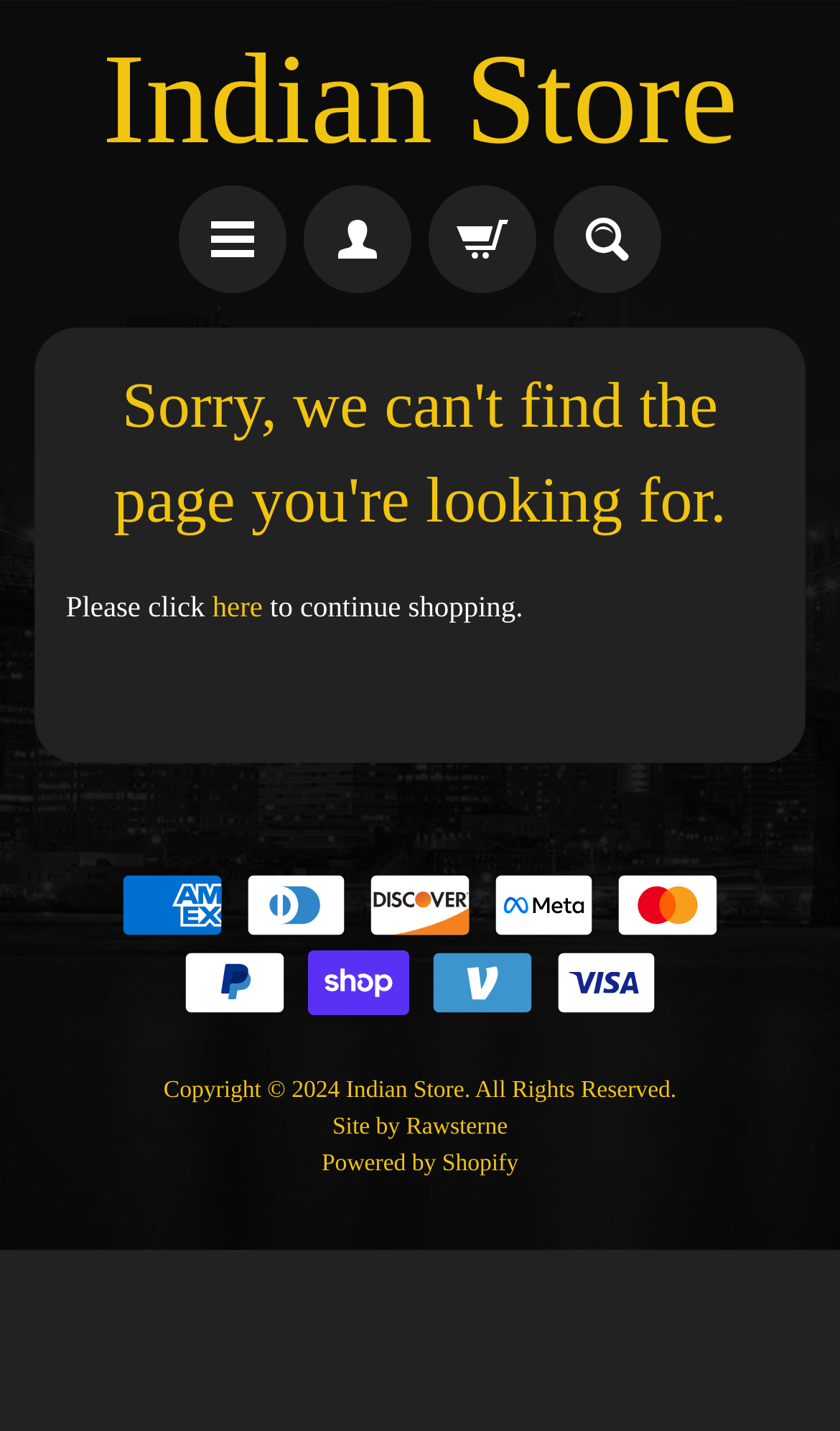How many links are there in the main section?
Look at the image and construct a detailed response to the question.

I counted the number of link elements in the main section and found 5 links: 'Indian Store', '', '', '', and 'here'.